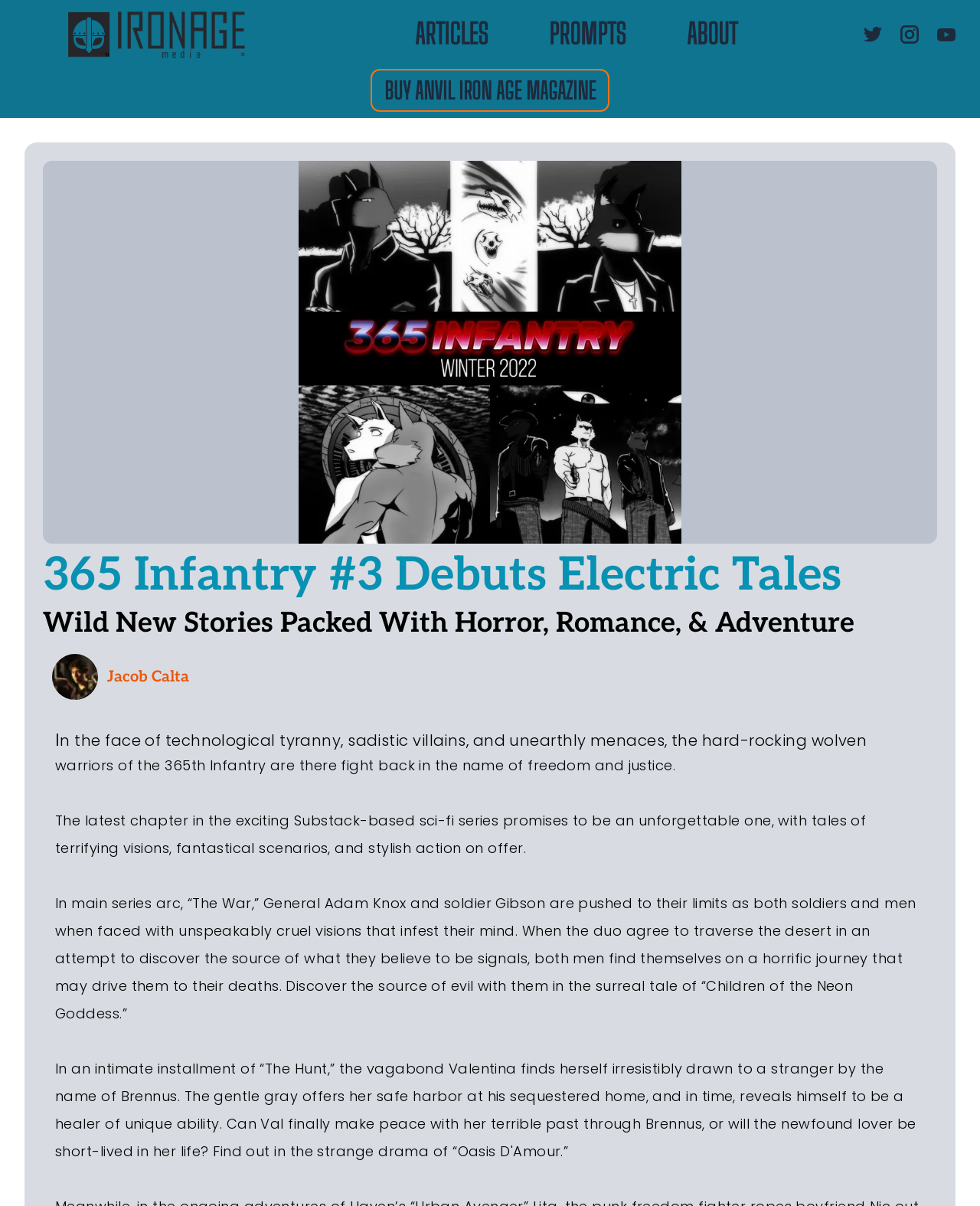From the webpage screenshot, predict the bounding box coordinates (top-left x, top-left y, bottom-right x, bottom-right y) for the UI element described here: ARTICLES

[0.423, 0.016, 0.497, 0.041]